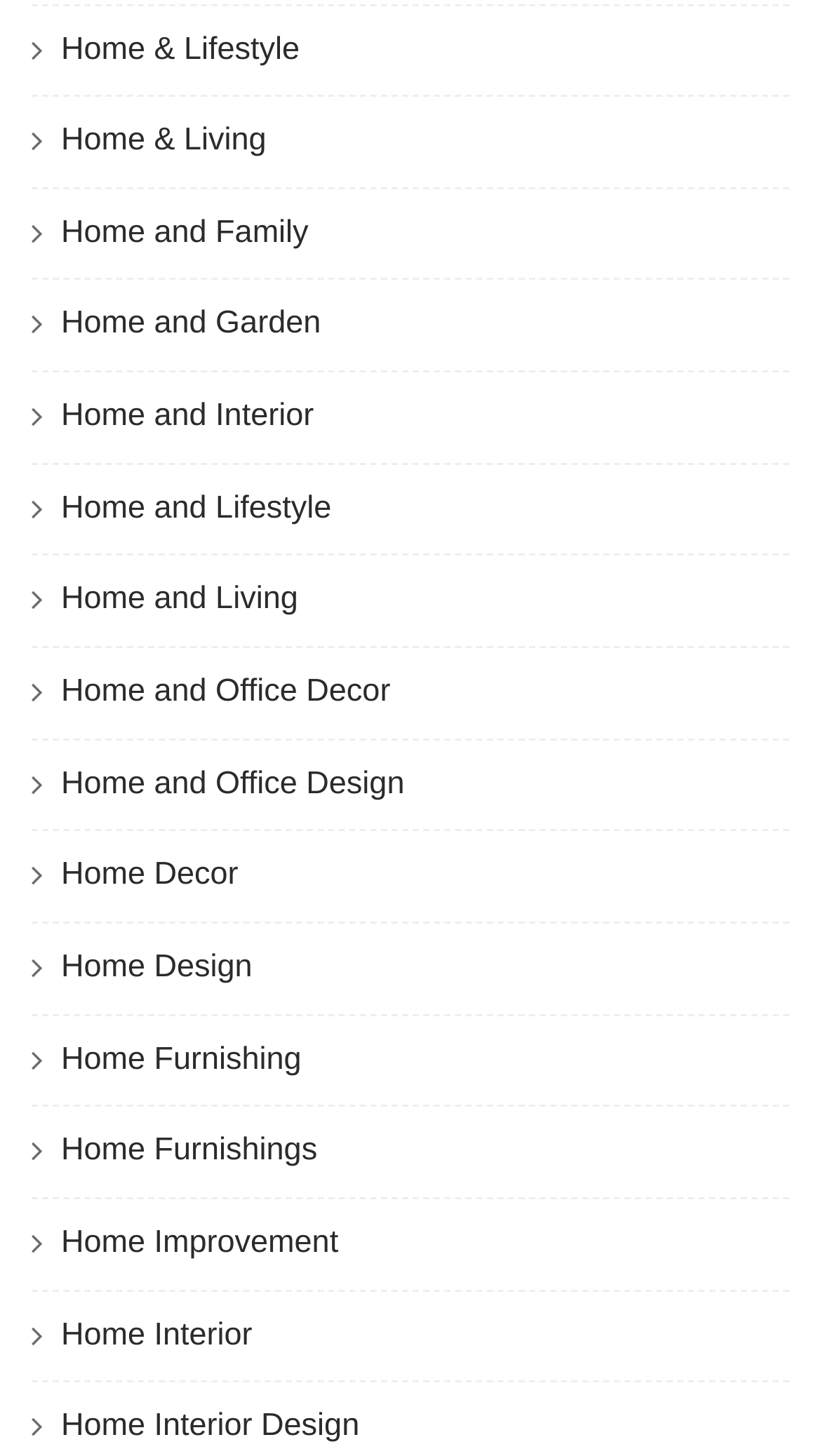Locate the bounding box for the described UI element: "Powered by Shopify". Ensure the coordinates are four float numbers between 0 and 1, formatted as [left, top, right, bottom].

None